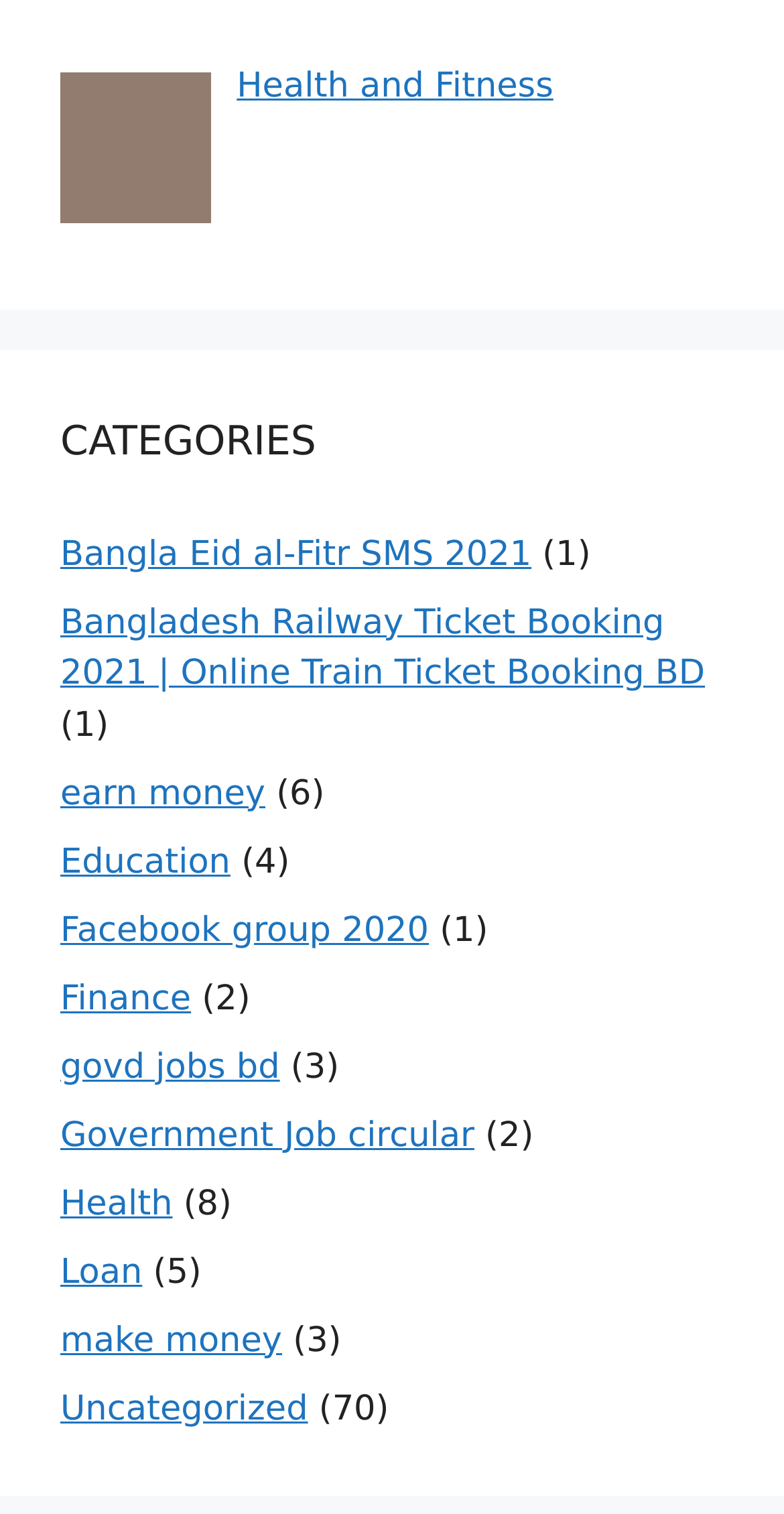Determine the bounding box coordinates of the region I should click to achieve the following instruction: "Browse Health". Ensure the bounding box coordinates are four float numbers between 0 and 1, i.e., [left, top, right, bottom].

[0.077, 0.782, 0.22, 0.808]